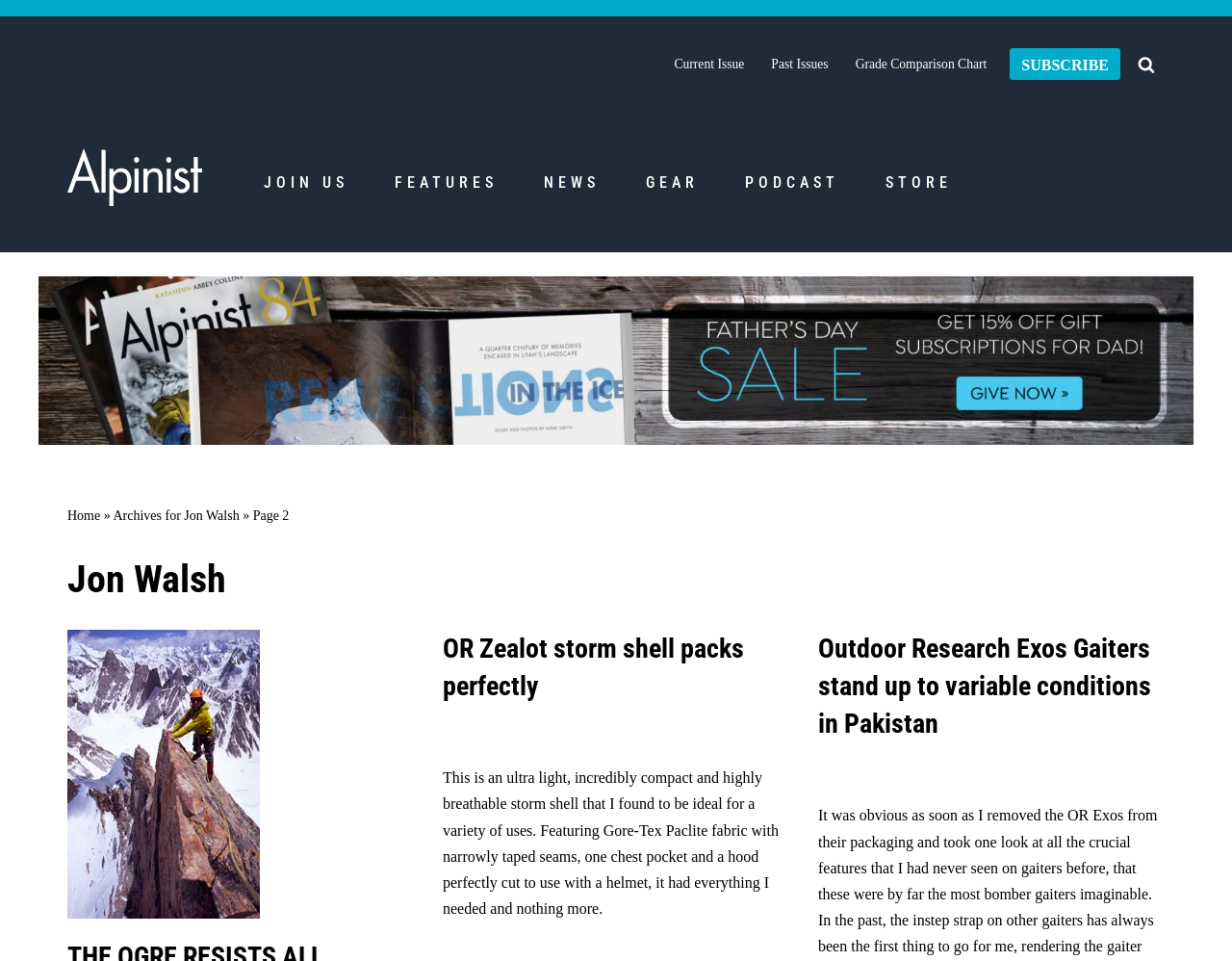Give a detailed account of the webpage.

The webpage is about Jon Walsh, an author at Alpinist, and it appears to be the second page of his author profile. At the top left, there is a "Skip to content" link. Below it, there is a secondary menu with links to "Current Issue", "Past Issues", and "Grade Comparison Chart". To the right of the secondary menu, there is a "SUBSCRIBE" link. 

On the top right, there is a search link with a magnifying glass icon. Below the search link, there is a link to "Alpinist The Climbing Life". Next to it, there is a primary menu with links to "JOIN US", "FEATURES", "NEWS", "GEAR", "PODCAST", and "STORE". 

In the main content area, there is a large figure that spans almost the entire width of the page. Below the figure, there are links to "Home" and "Archives for Jon Walsh", followed by a "Page 2" indicator. 

The main content is divided into sections, each with a heading that describes an article written by Jon Walsh. The first section is about "THE OGRE RESISTS ALL SUITORS", and it has a link to the full article. The second section is about "OR Zealot storm shell packs perfectly", and it has a link to the full article as well as a brief description of the product. The third section is about "Outdoor Research Exos Gaiters stand up to variable conditions in Pakistan", and it also has a link to the full article.